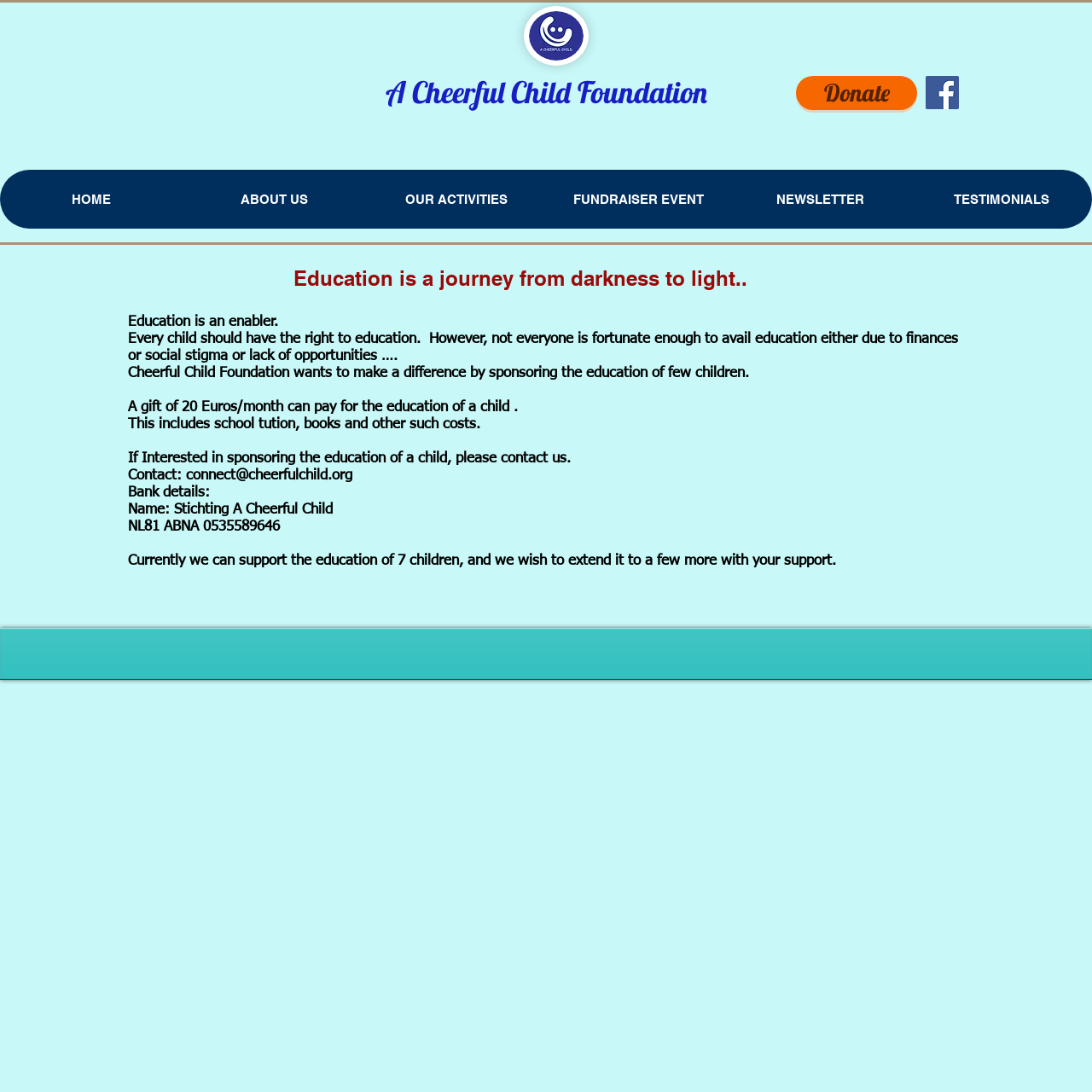Please identify the bounding box coordinates of the element's region that needs to be clicked to fulfill the following instruction: "Check the 'FACEBOOK Social Icon'". The bounding box coordinates should consist of four float numbers between 0 and 1, i.e., [left, top, right, bottom].

[0.848, 0.07, 0.878, 0.1]